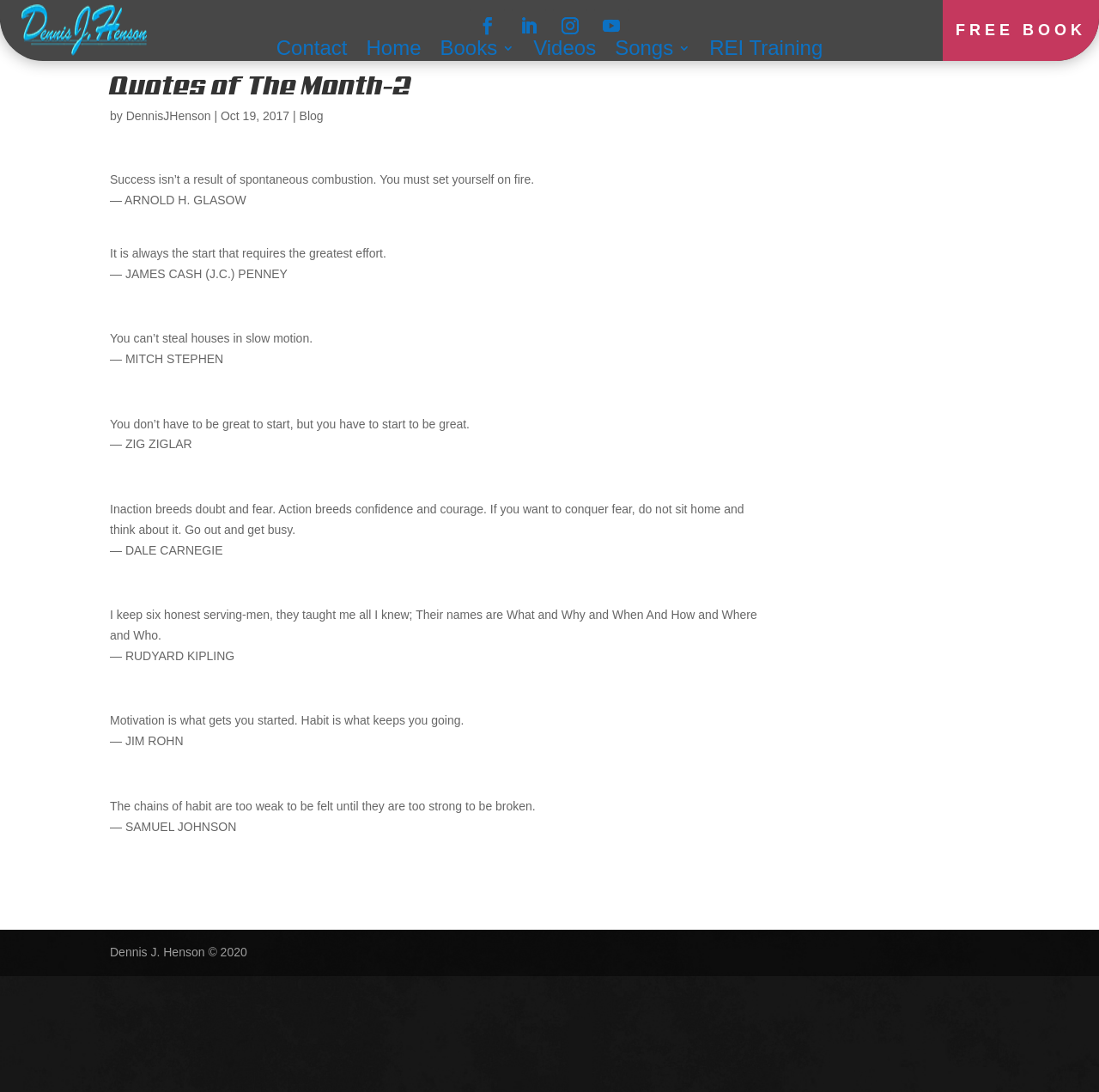Provide a one-word or short-phrase answer to the question:
What is the category of the 'REI Training' link?

Training